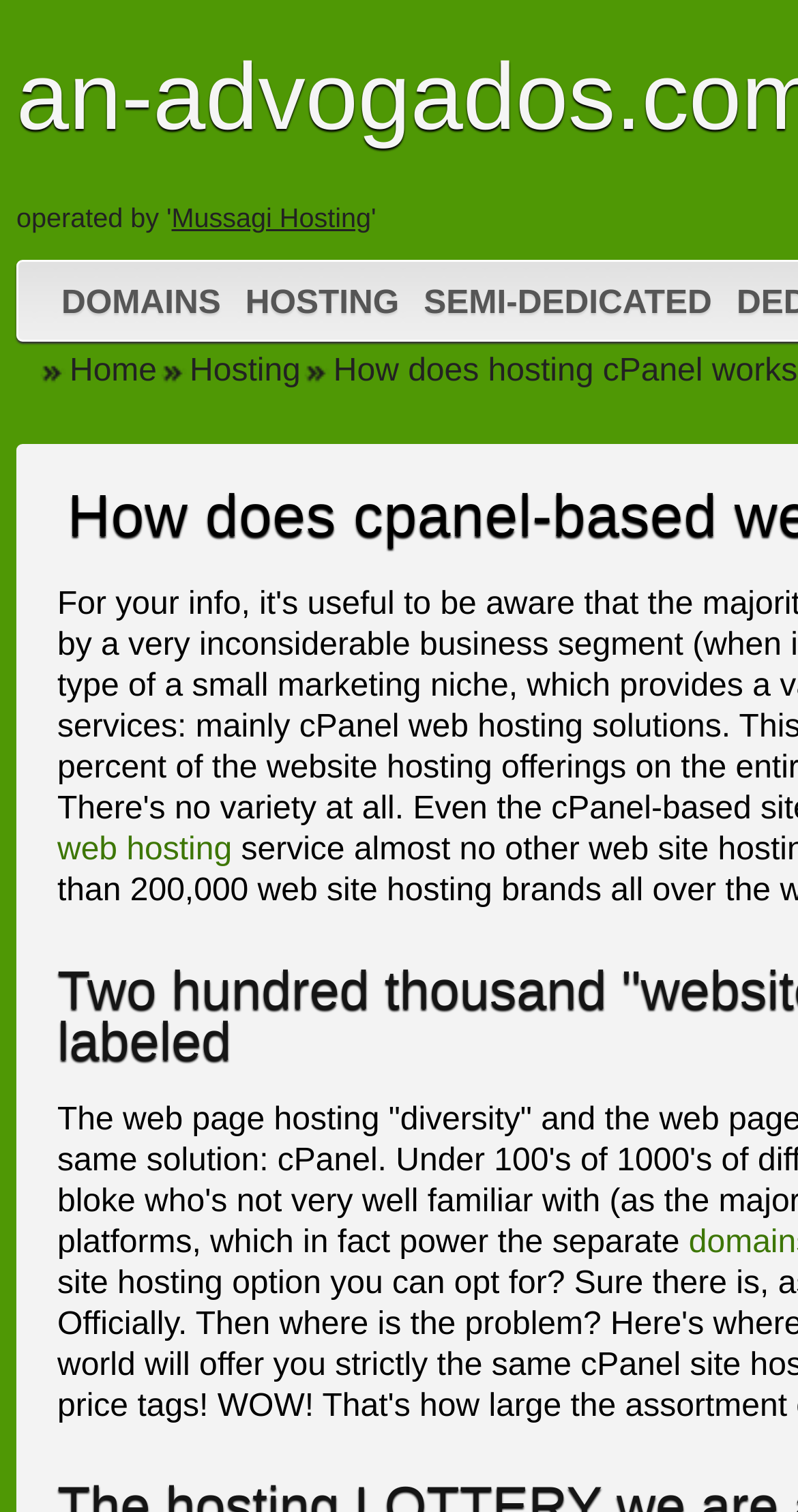Using the element description Hosting, predict the bounding box coordinates for the UI element. Provide the coordinates in (top-left x, top-left y, bottom-right x, bottom-right y) format with values ranging from 0 to 1.

[0.197, 0.234, 0.377, 0.257]